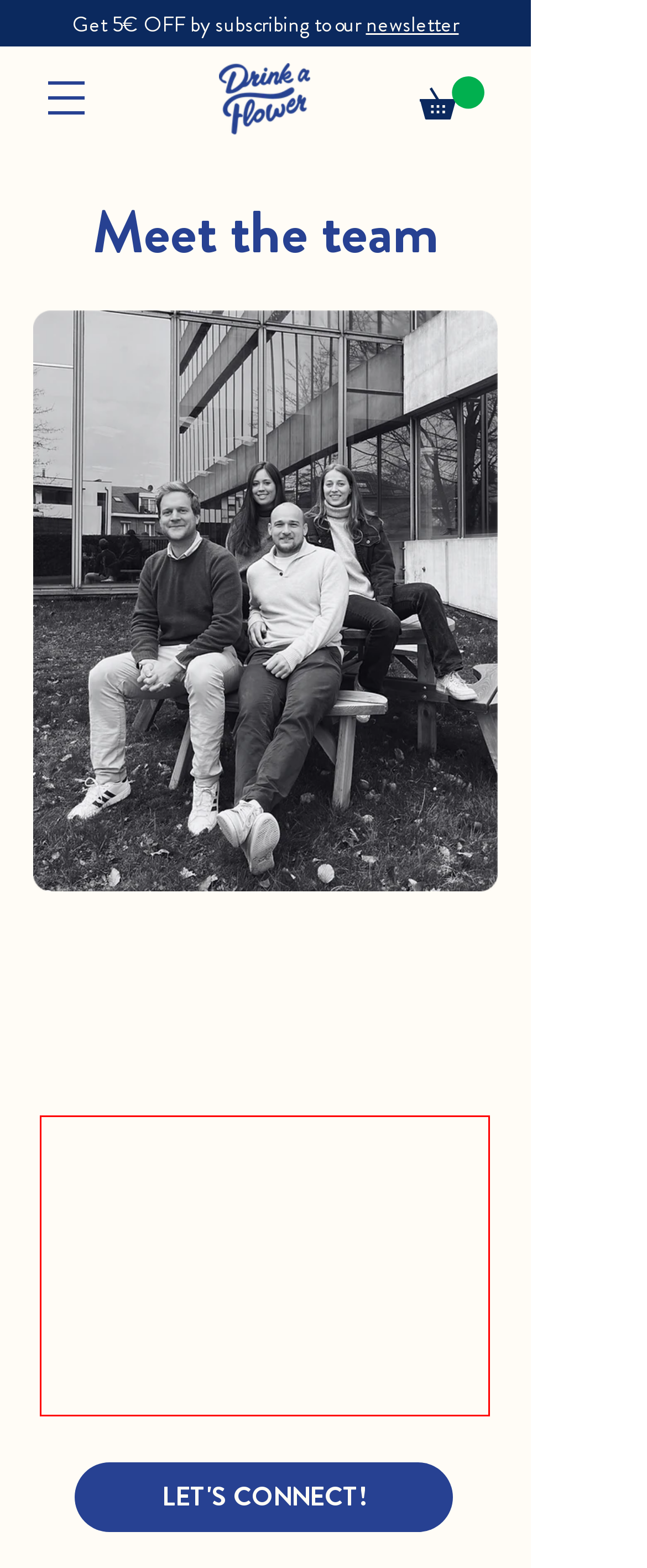You are looking at a screenshot of a webpage with a red rectangle bounding box. Use OCR to identify and extract the text content found inside this red bounding box.

With Laurent leading the way as the mastermind behind our operations, Sacha jet-setting across the globe to spread the Drink a Flower magic, Maximilien ensuring our orders are delivered seamlessly, and Marie orchestrating the captivating presence of our brand, our quartet packs a punch !